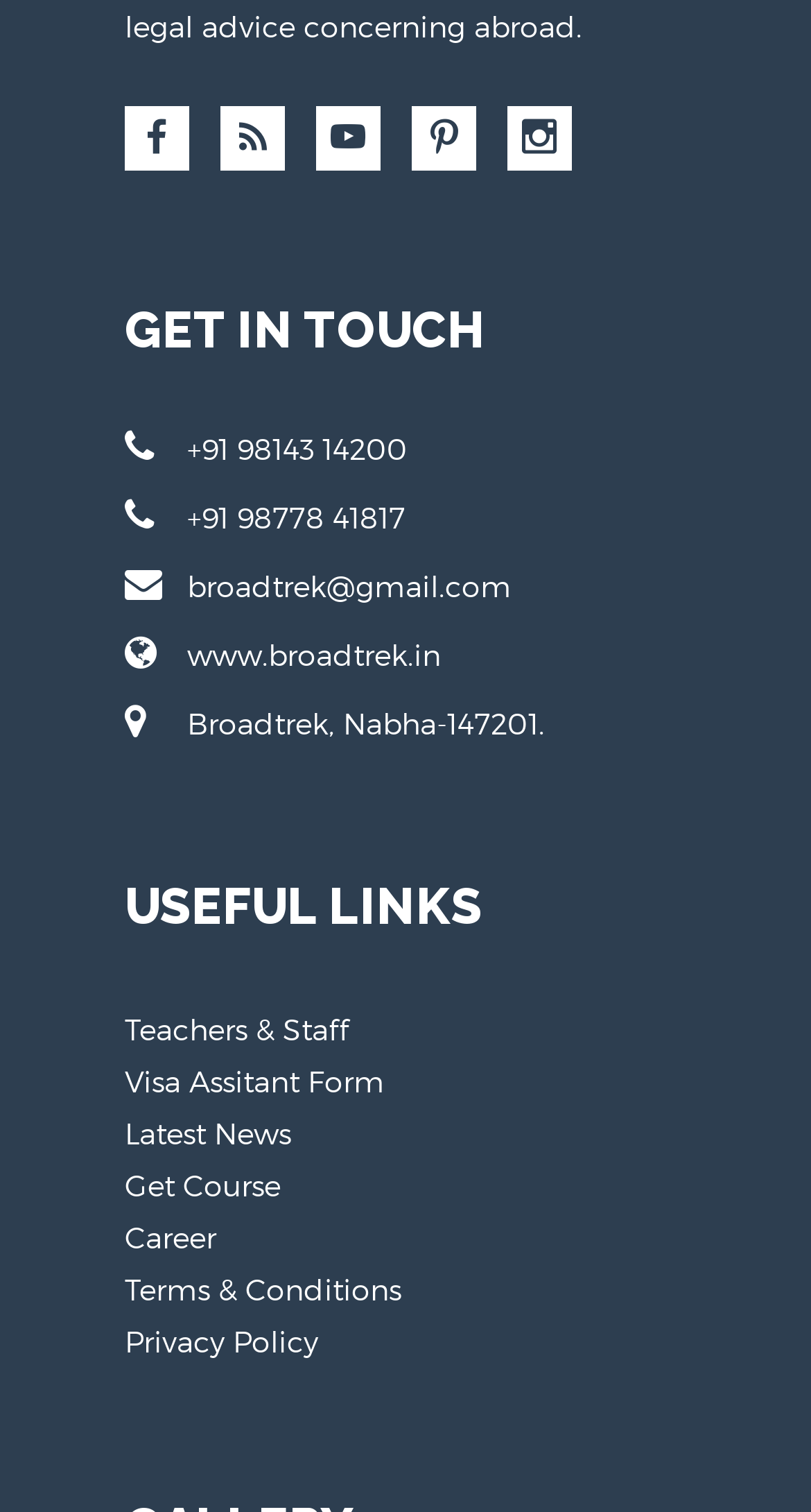Could you find the bounding box coordinates of the clickable area to complete this instruction: "View the terms and conditions"?

[0.154, 0.84, 0.495, 0.864]